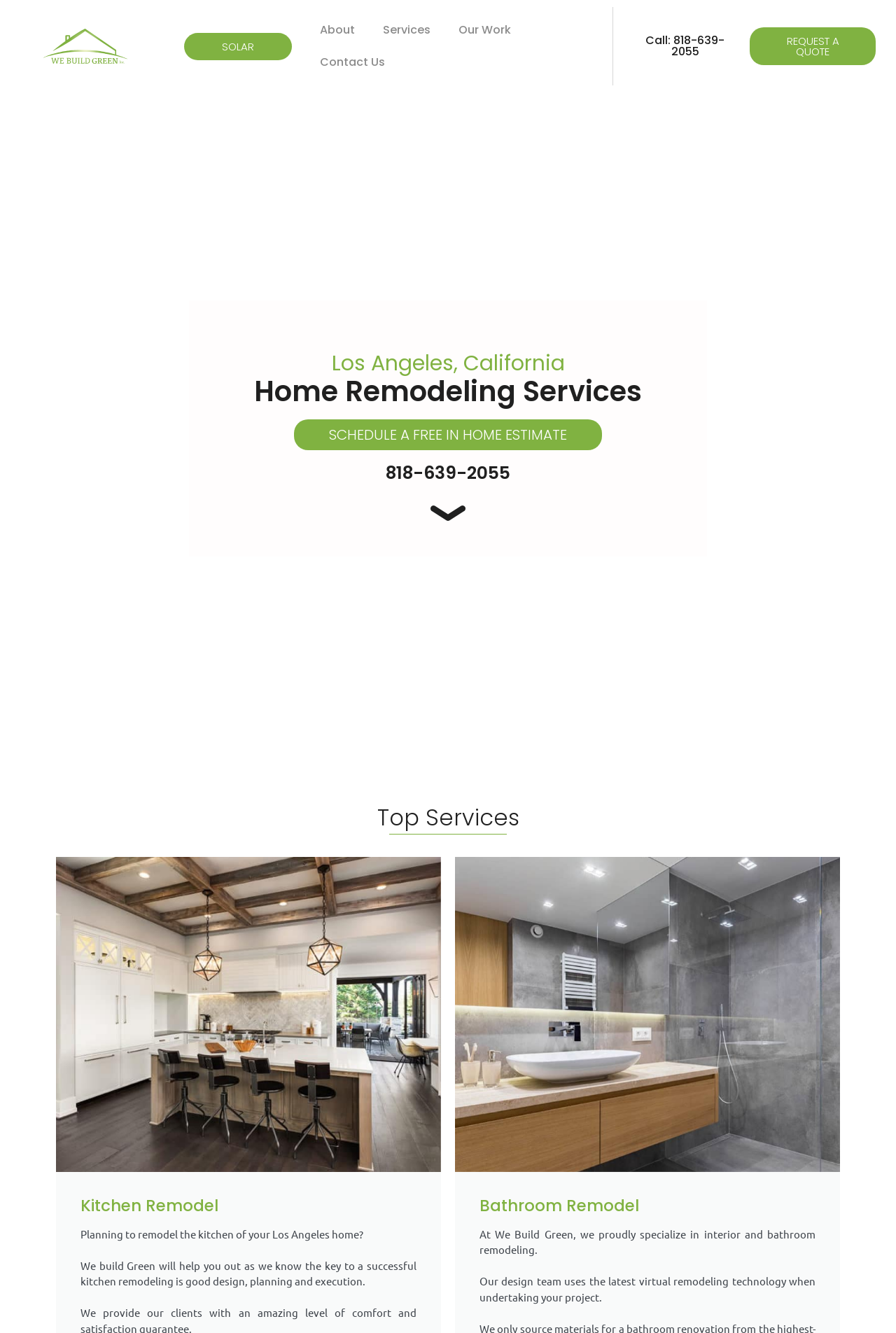Kindly determine the bounding box coordinates of the area that needs to be clicked to fulfill this instruction: "Call 818-639-2055".

[0.721, 0.024, 0.809, 0.045]